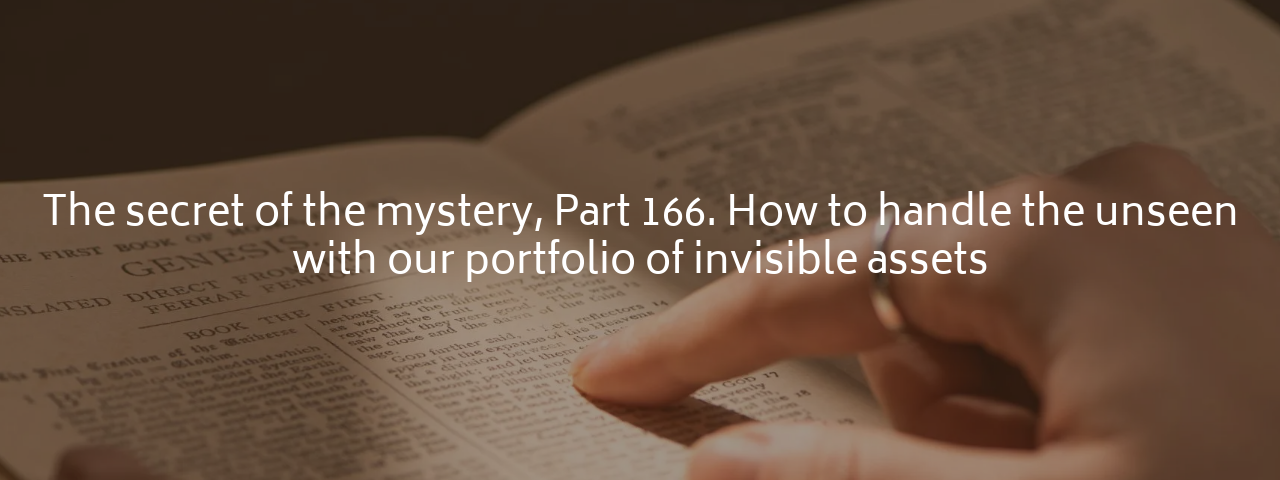Can you give a detailed response to the following question using the information from the image? What is the likely context of this image?

The image suggests a blend of scholarly exploration and personal reflection on faith and understanding, likely in the context of Robert McLaughlin Bible Ministries, as indicated by the warm lighting and intimate ambiance.